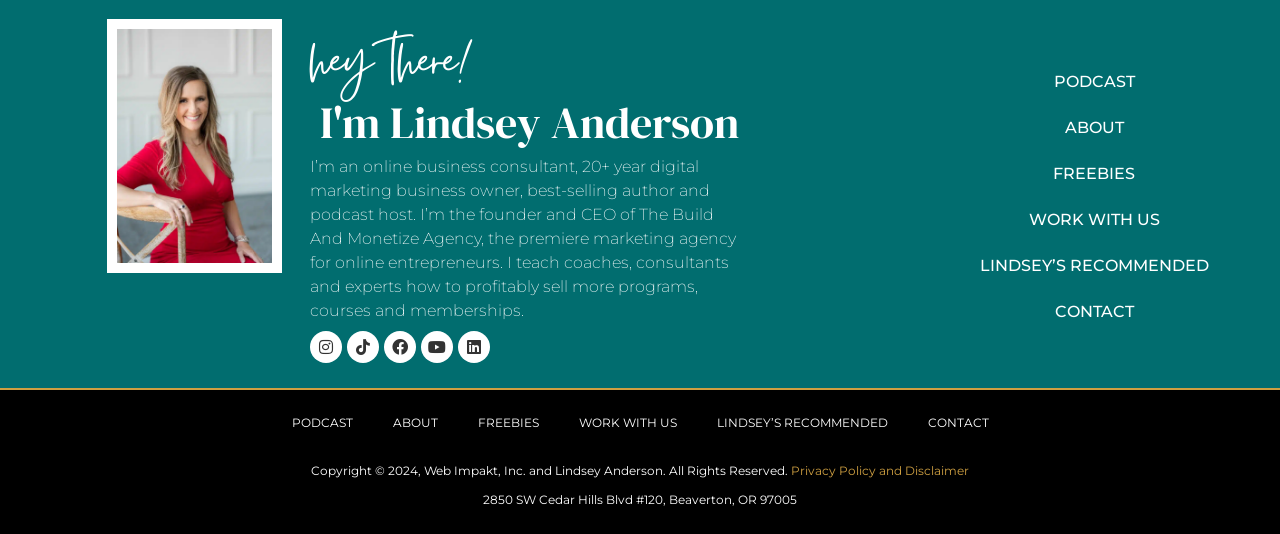Mark the bounding box of the element that matches the following description: "Privacy Policy and Disclaimer".

[0.618, 0.867, 0.757, 0.895]